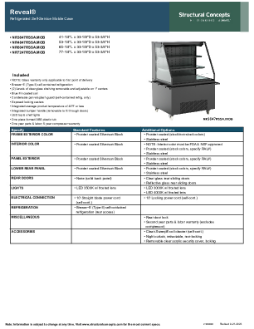What is the purpose of the warranty information?
Offer a detailed and full explanation in response to the question.

The warranty information is provided to assure customers about parts and labor coverage, thereby enhancing their confidence in purchasing the Reveal Refrigerated Merchandising Unit.